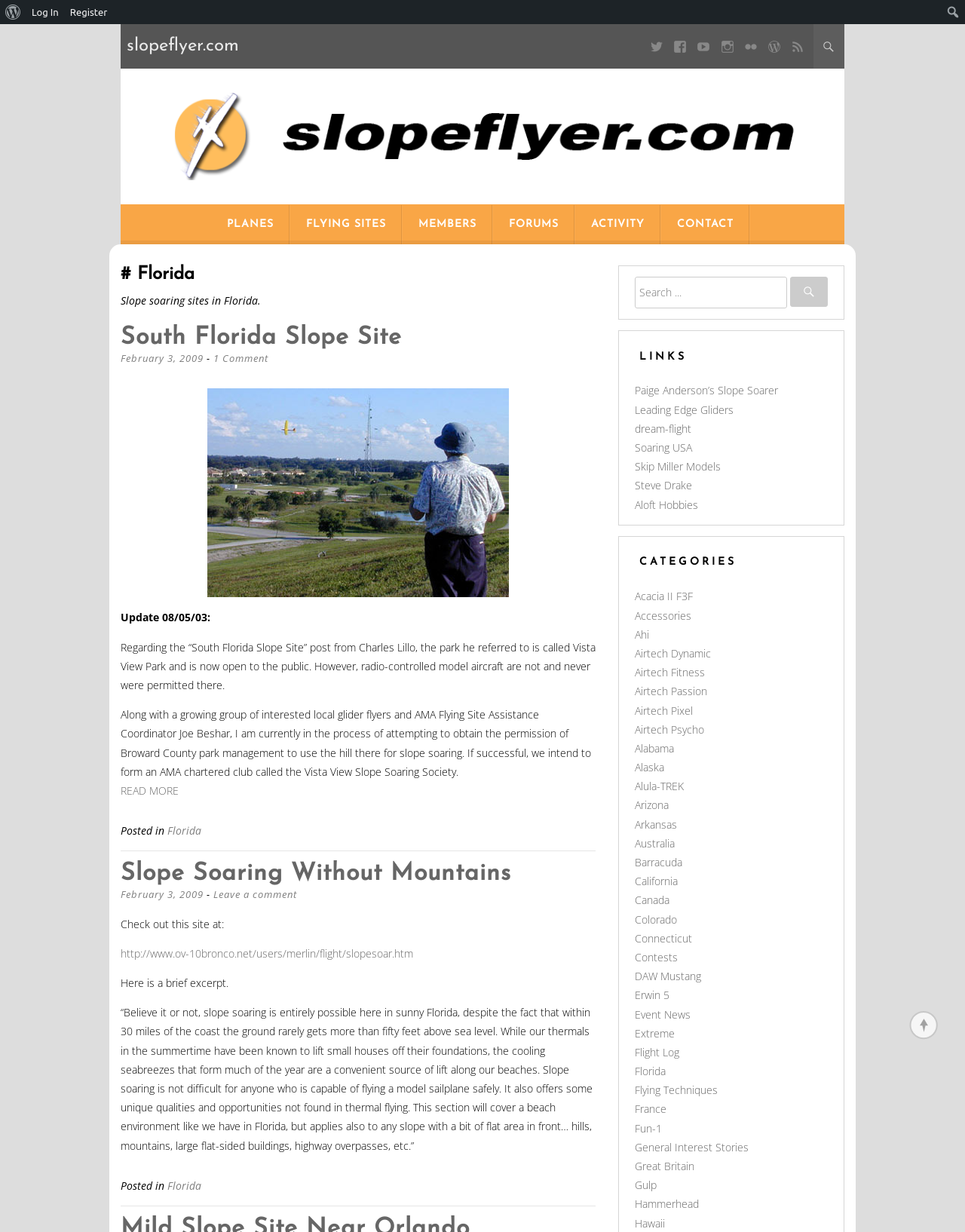Based on the description "Slope Soaring Without Mountains", find the bounding box of the specified UI element.

[0.125, 0.7, 0.53, 0.719]